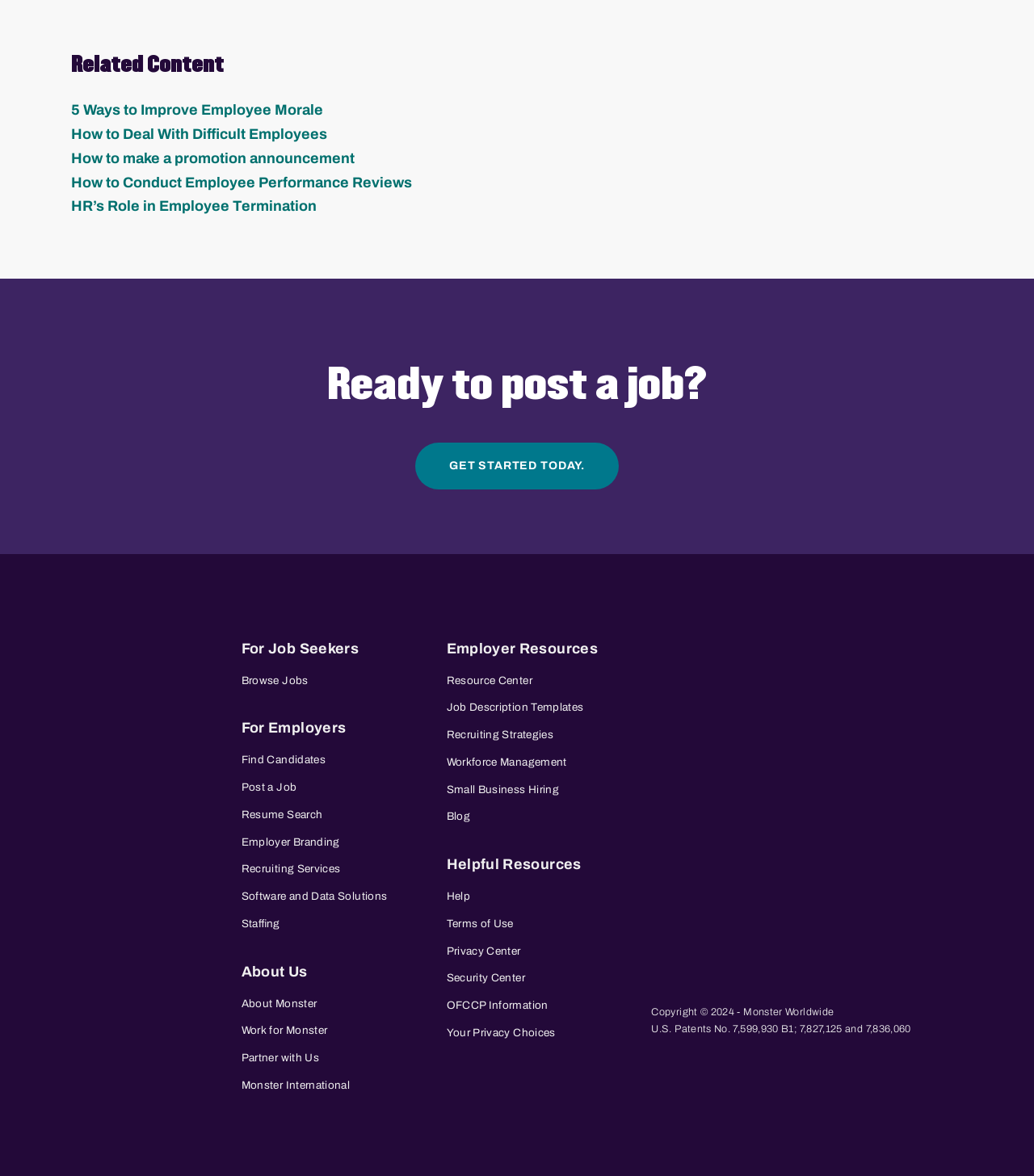Show the bounding box coordinates of the element that should be clicked to complete the task: "Post a job".

[0.402, 0.376, 0.598, 0.416]